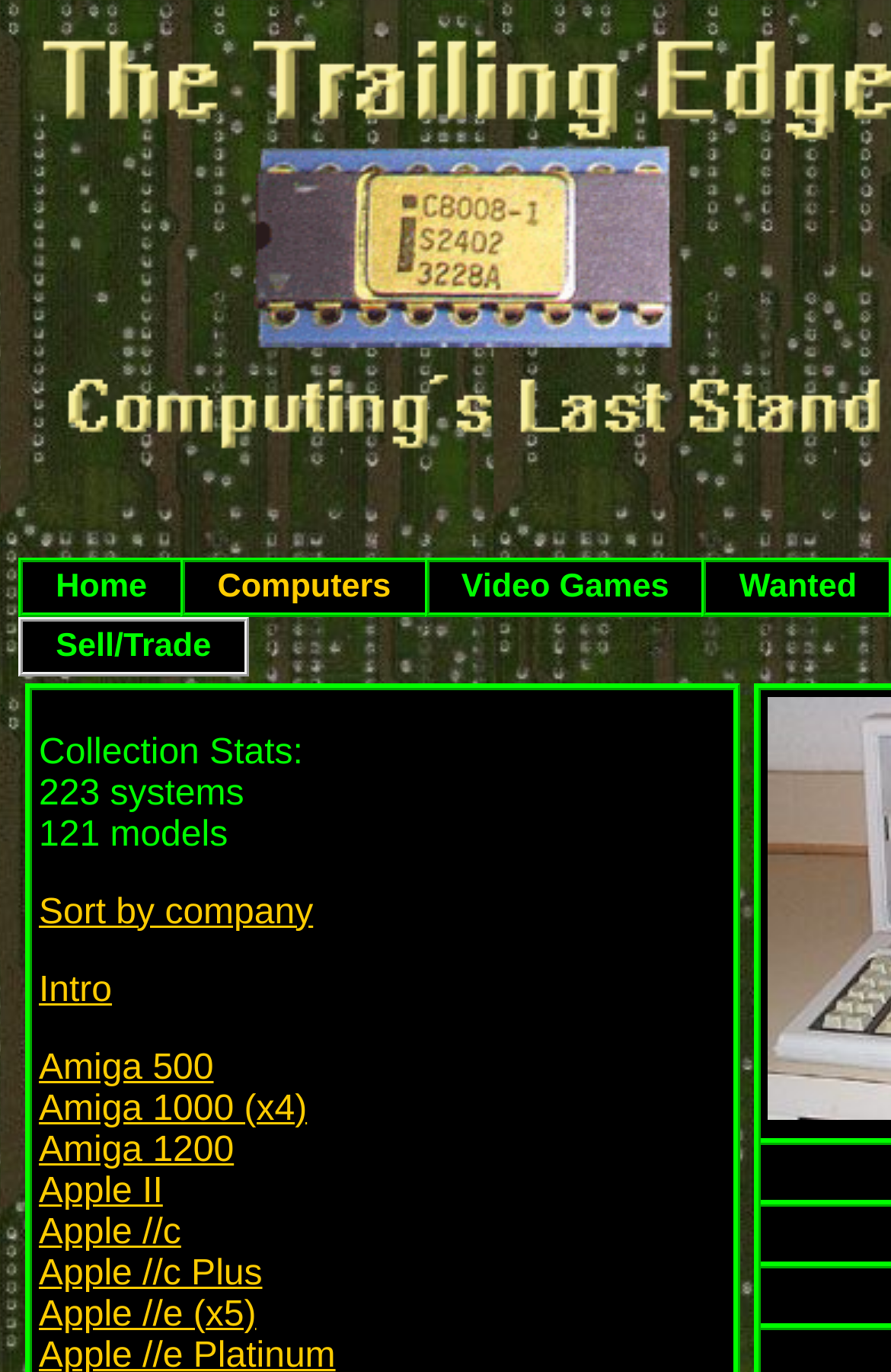Using the description "Computers", predict the bounding box of the relevant HTML element.

[0.202, 0.406, 0.476, 0.449]